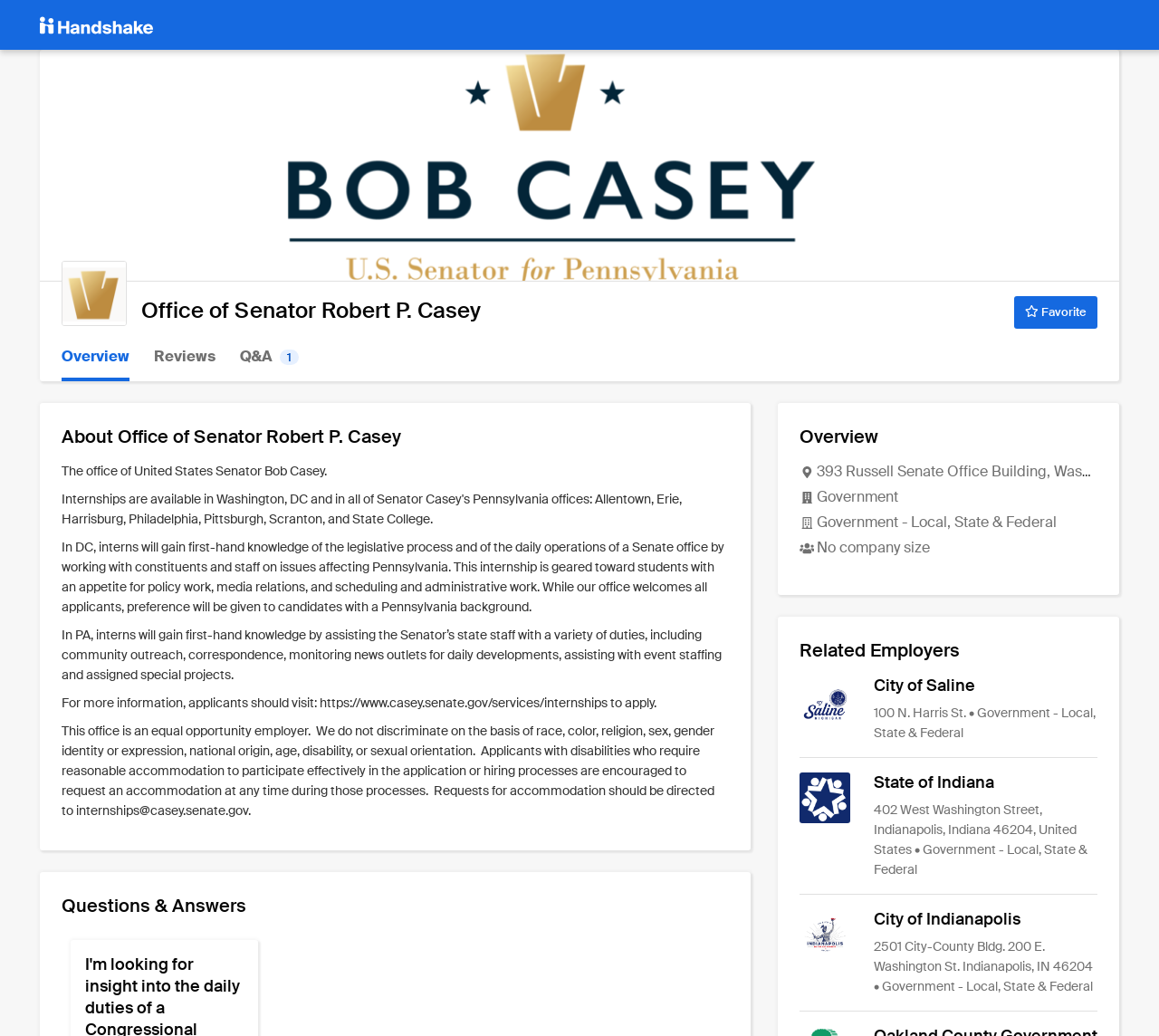Describe all visible elements and their arrangement on the webpage.

The webpage is about the Office of Senator Robert P. Casey, providing information about working and interviewing at this office. At the top left corner, there is a link to "Handshake" accompanied by an image. Below it, there is a large image spanning almost the entire width of the page. 

On the top right side, there is a link to "Office of Senator Robert P. Casey" and a heading with the same text. Next to it, there is a "Favorite" button. Below these elements, there are three links: "Overview", "Reviews", and "Q&A 1". 

The main content of the page is divided into two sections. The left section has a heading "About Office of Senator Robert P. Casey" followed by three paragraphs of text describing the internship opportunities in DC and PA, and the application process. 

Below the text, there is a section with a heading "Questions & Answers". The right section has two headings: "Overview" and "Related Employers". Under "Overview", there are three lines of text describing the company, including its industry and size. Under "Related Employers", there are three links to other employers: "City of Saline", "State of Indiana", and "City of Indianapolis". Each link is accompanied by an image and a heading with the employer's name, followed by the employer's address and industry.